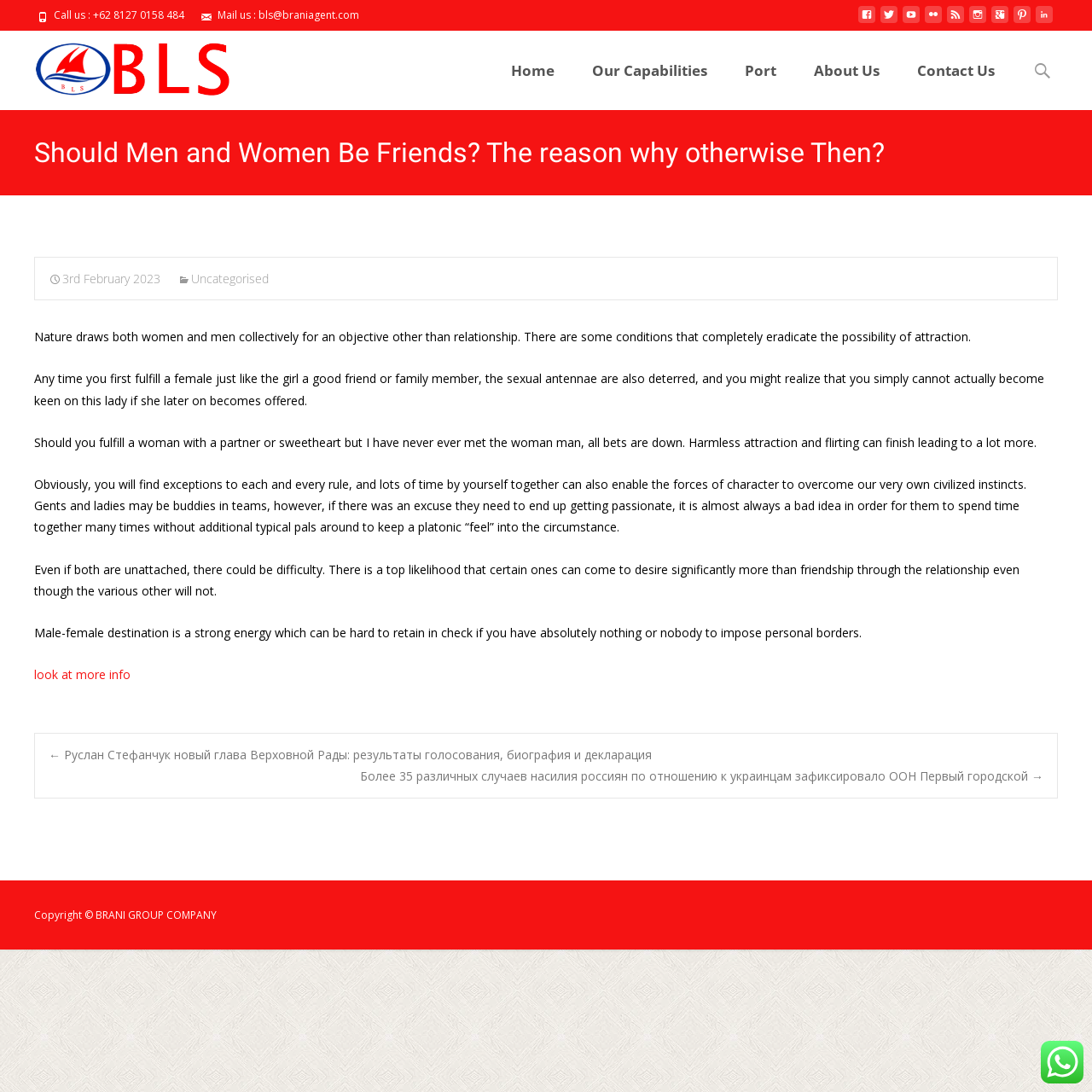Can you provide the bounding box coordinates for the element that should be clicked to implement the instruction: "Read more about the article"?

[0.031, 0.61, 0.12, 0.625]